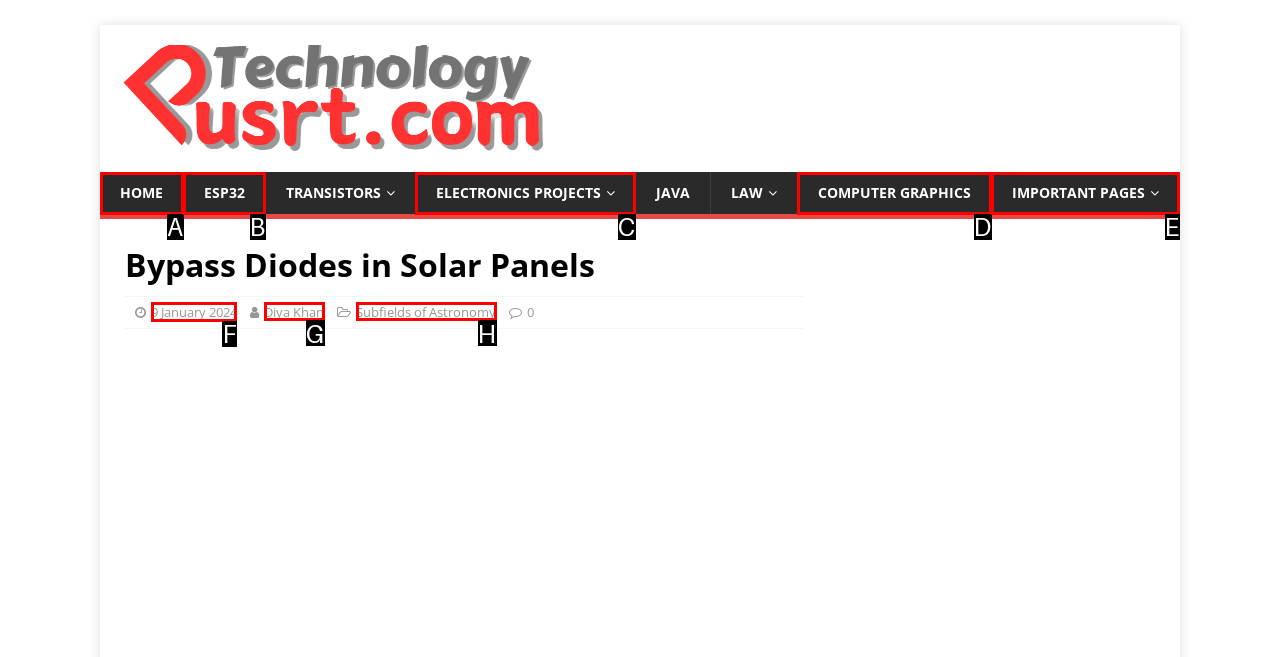Choose the HTML element to click for this instruction: check date of publication Answer with the letter of the correct choice from the given options.

F